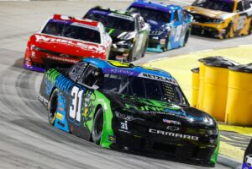What time of day is the race taking place?
Give a detailed and exhaustive answer to the question.

The question asks about the time of day when the race is taking place. The caption mentions that 'the setting is likely a night race, highlighted by the bright lights illuminating the track', which suggests that the race is happening at night.